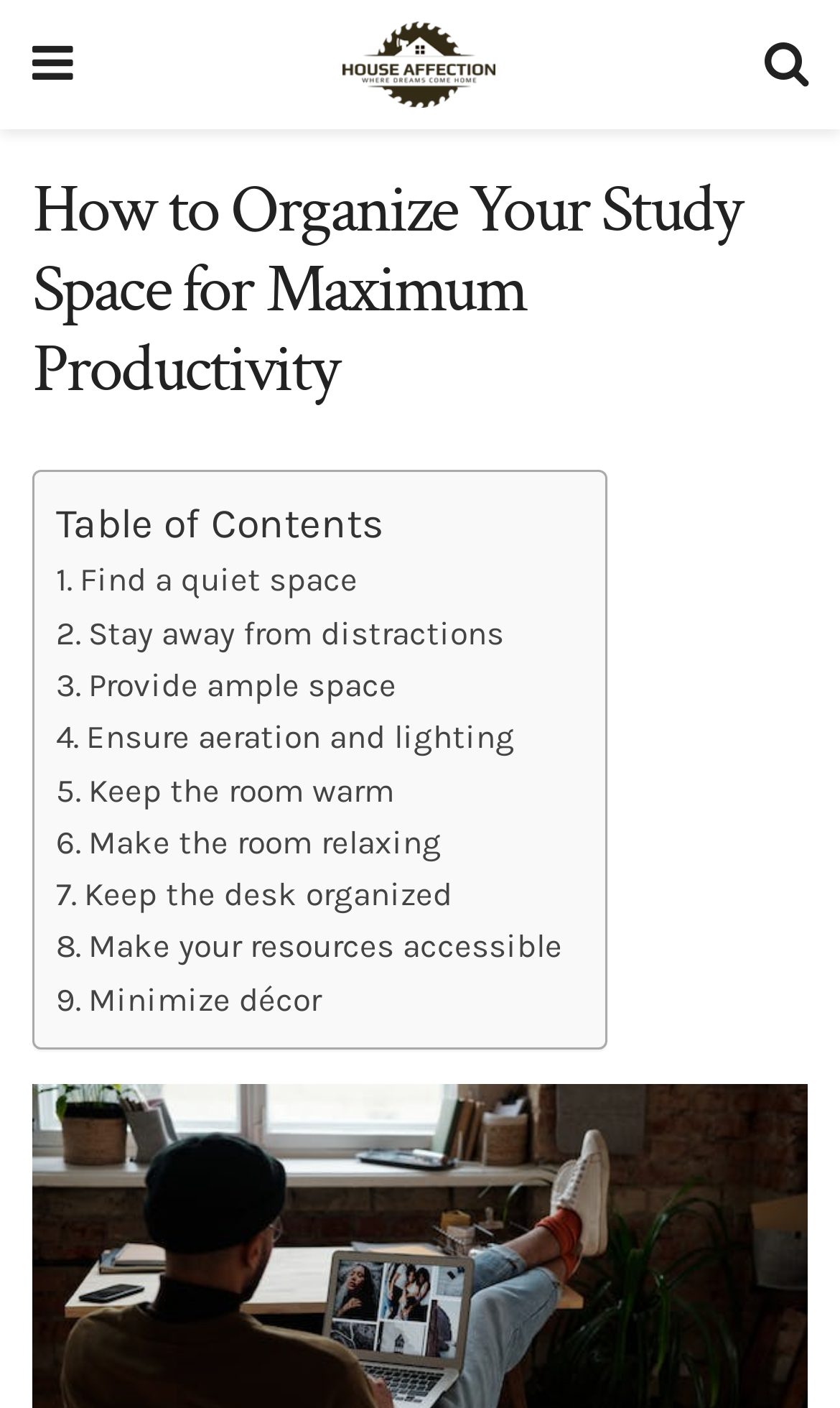Please identify the primary heading on the webpage and return its text.

How to Organize Your Study Space for Maximum Productivity